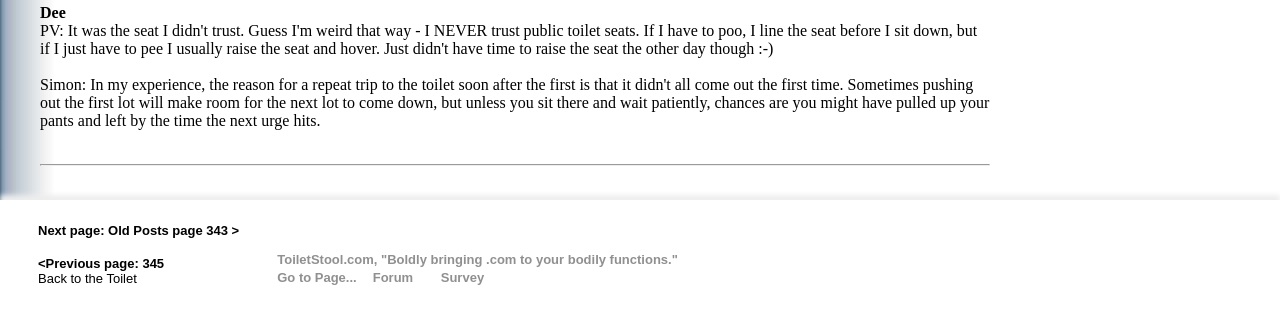What is the name of the website?
Using the details shown in the screenshot, provide a comprehensive answer to the question.

The name of the website can be found in the LayoutTableCell element with the text 'ToiletStool.com, "Boldly bringing.com to your bodily functions."'. This text is a link and is located in the top-right section of the webpage.